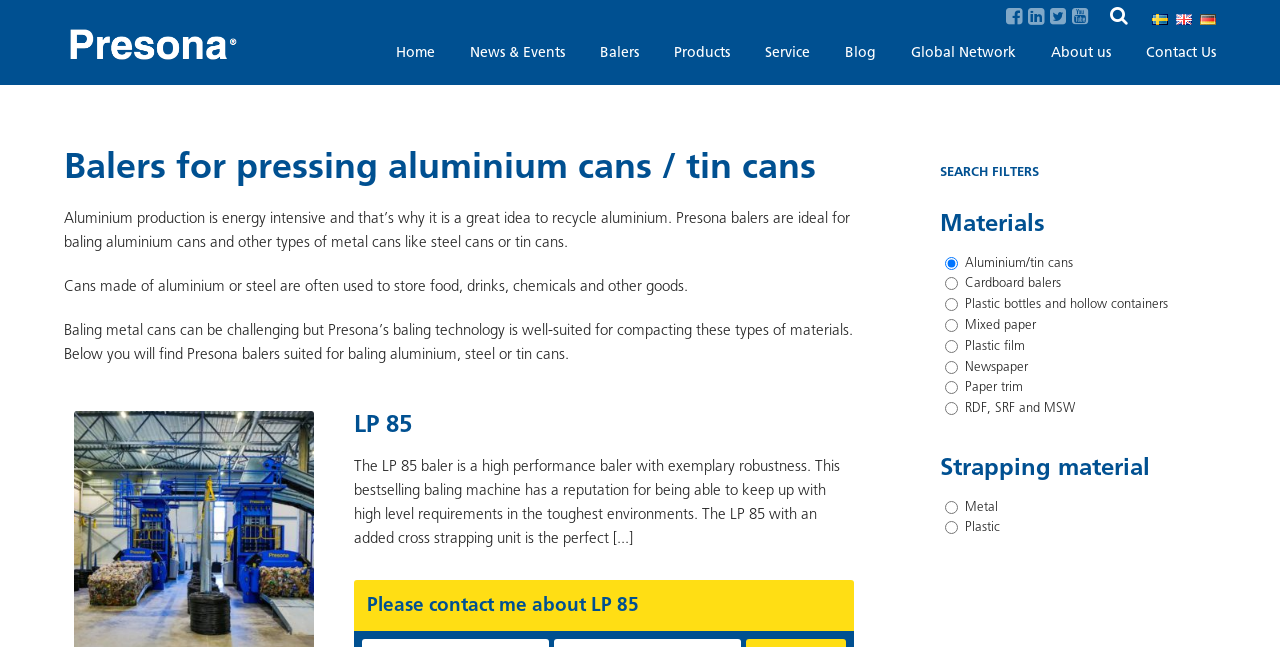Locate the bounding box coordinates of the clickable region necessary to complete the following instruction: "Go to the Balers page". Provide the coordinates in the format of four float numbers between 0 and 1, i.e., [left, top, right, bottom].

[0.469, 0.063, 0.499, 0.1]